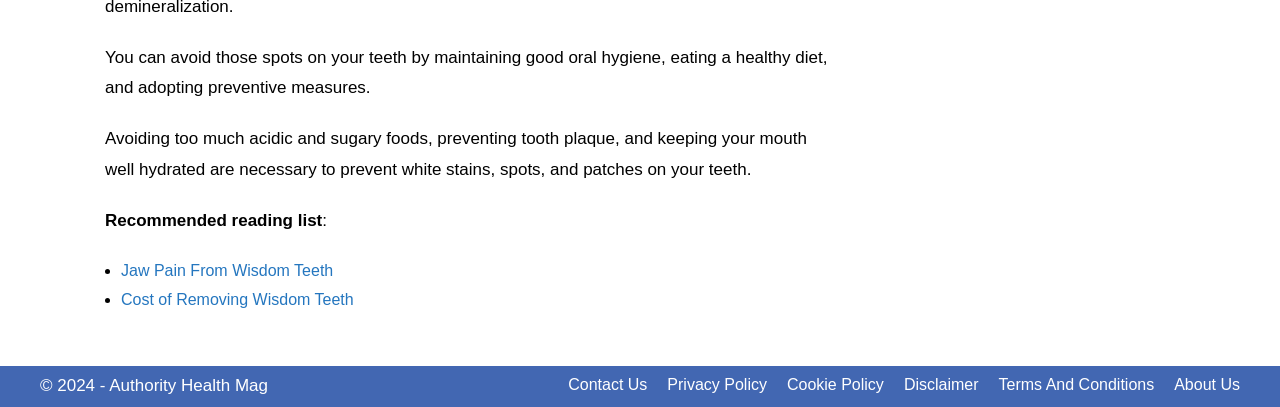Determine the bounding box coordinates of the area to click in order to meet this instruction: "contact us".

[0.444, 0.925, 0.506, 0.967]